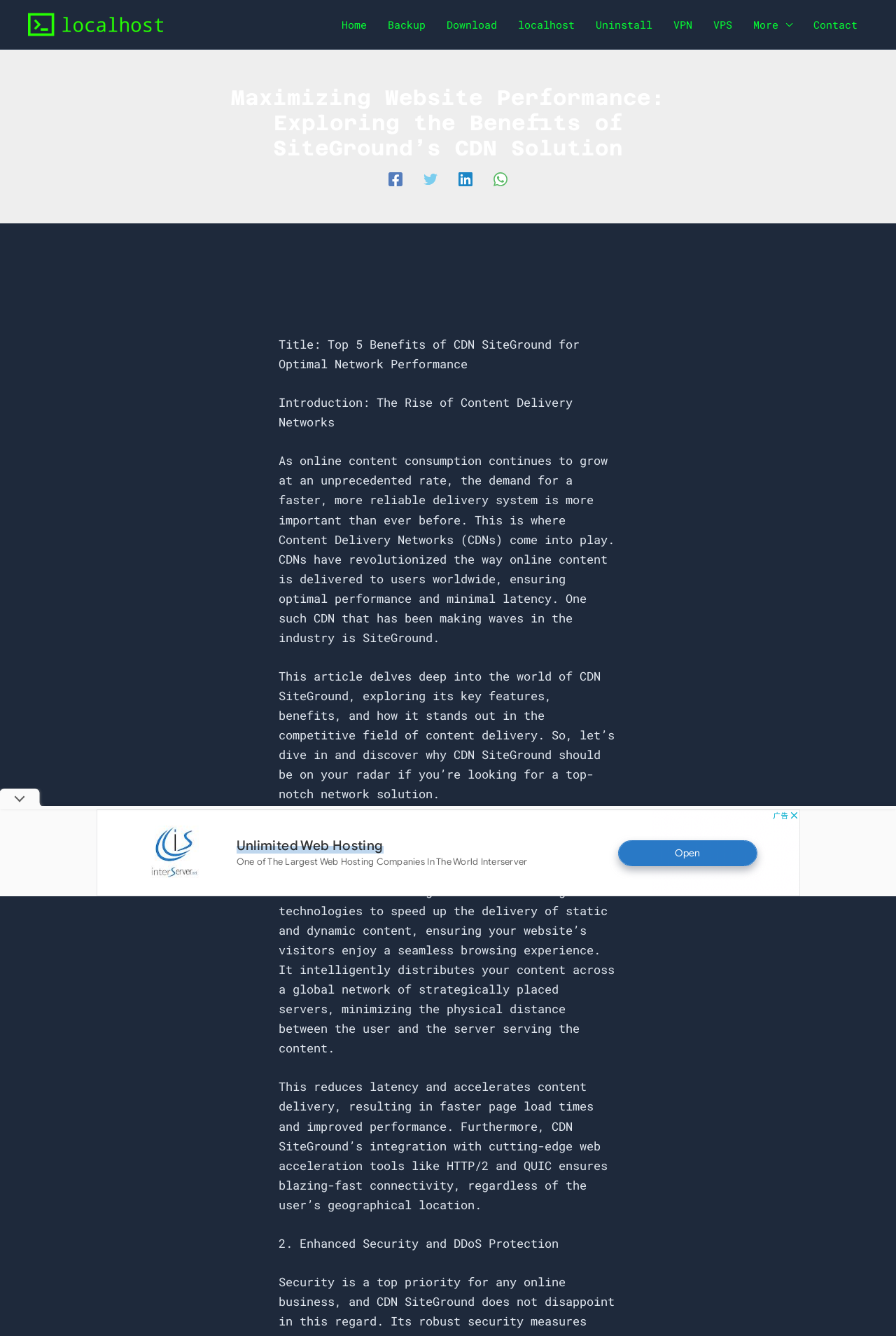Based on the element description Contact details, identify the bounding box coordinates for the UI element. The coordinates should be in the format (top-left x, top-left y, bottom-right x, bottom-right y) and within the 0 to 1 range.

None